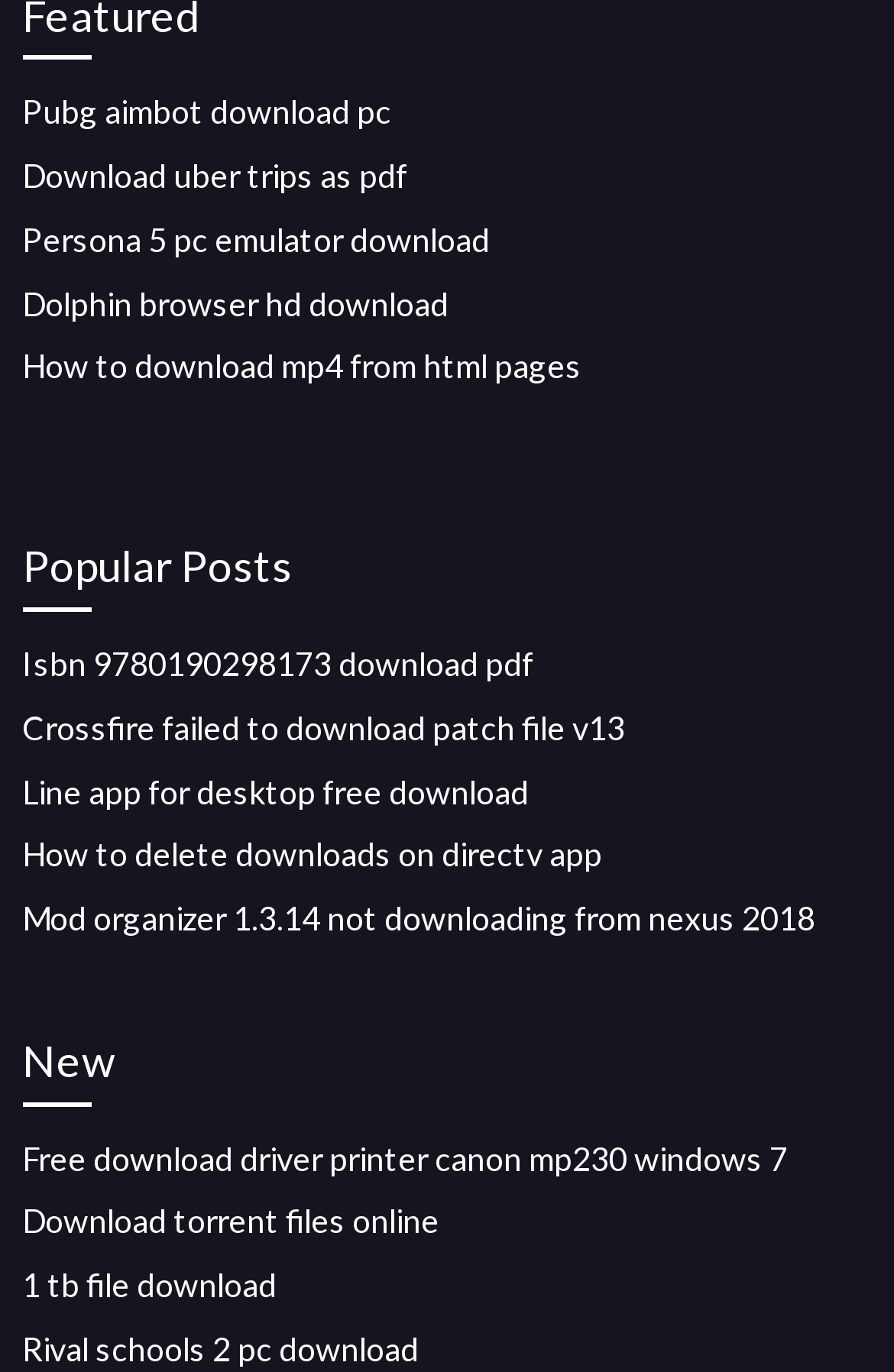Are the links on the webpage related to downloading files?
Please provide a comprehensive answer based on the visual information in the image.

I analyzed the texts of the link elements on the webpage and found that most of them are related to downloading files, such as 'Pubg aimbot download pc', 'Download uber trips as pdf', and 'Free download driver printer canon mp230 windows 7'. Therefore, I conclude that the links on the webpage are primarily related to downloading files.